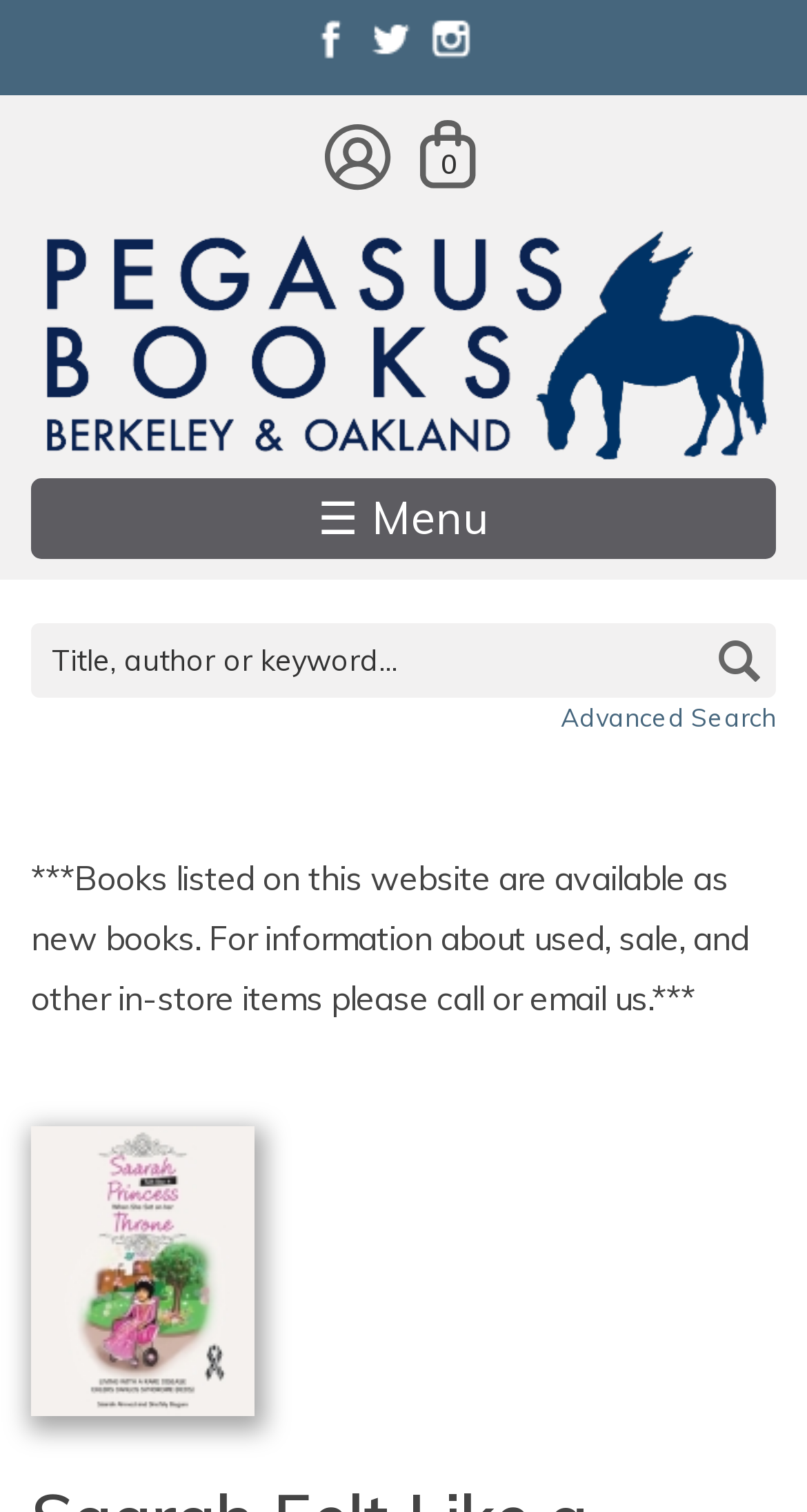Identify the bounding box coordinates of the area that should be clicked in order to complete the given instruction: "Click on the book cover". The bounding box coordinates should be four float numbers between 0 and 1, i.e., [left, top, right, bottom].

[0.038, 0.744, 0.315, 0.936]